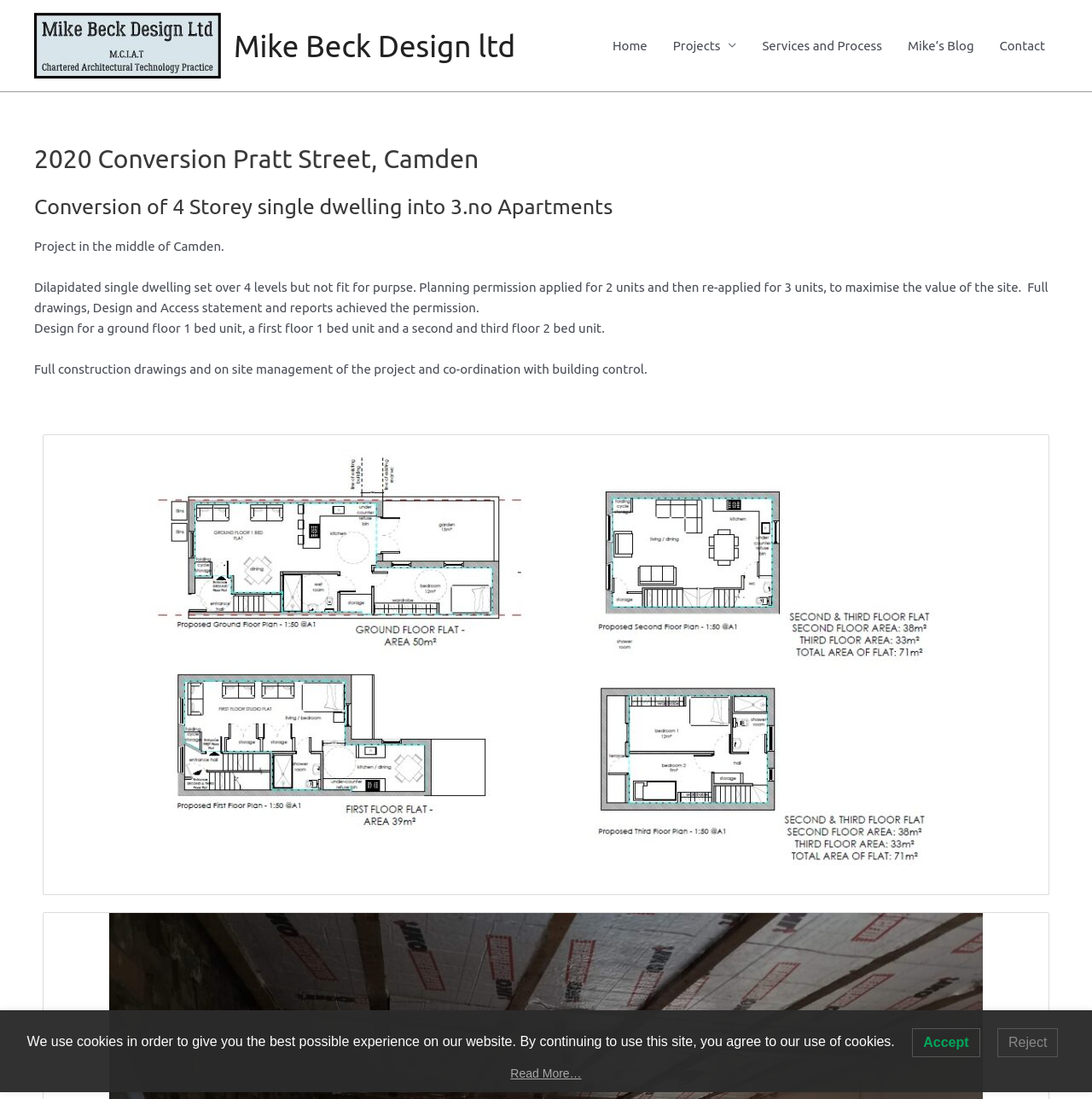Can you identify the bounding box coordinates of the clickable region needed to carry out this instruction: 'go to Mike Beck Design ltd homepage'? The coordinates should be four float numbers within the range of 0 to 1, stated as [left, top, right, bottom].

[0.031, 0.034, 0.202, 0.047]